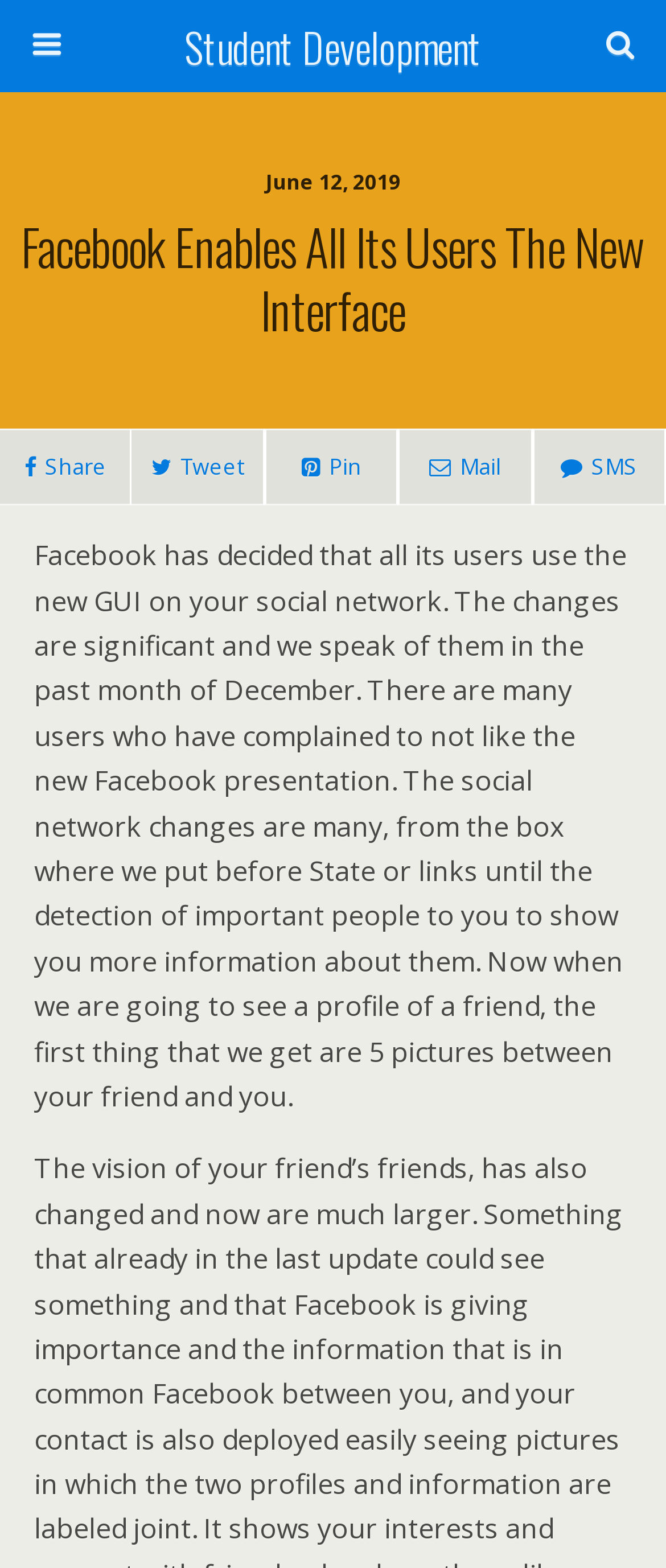Answer the question below in one word or phrase:
How many social media sharing options are available?

4